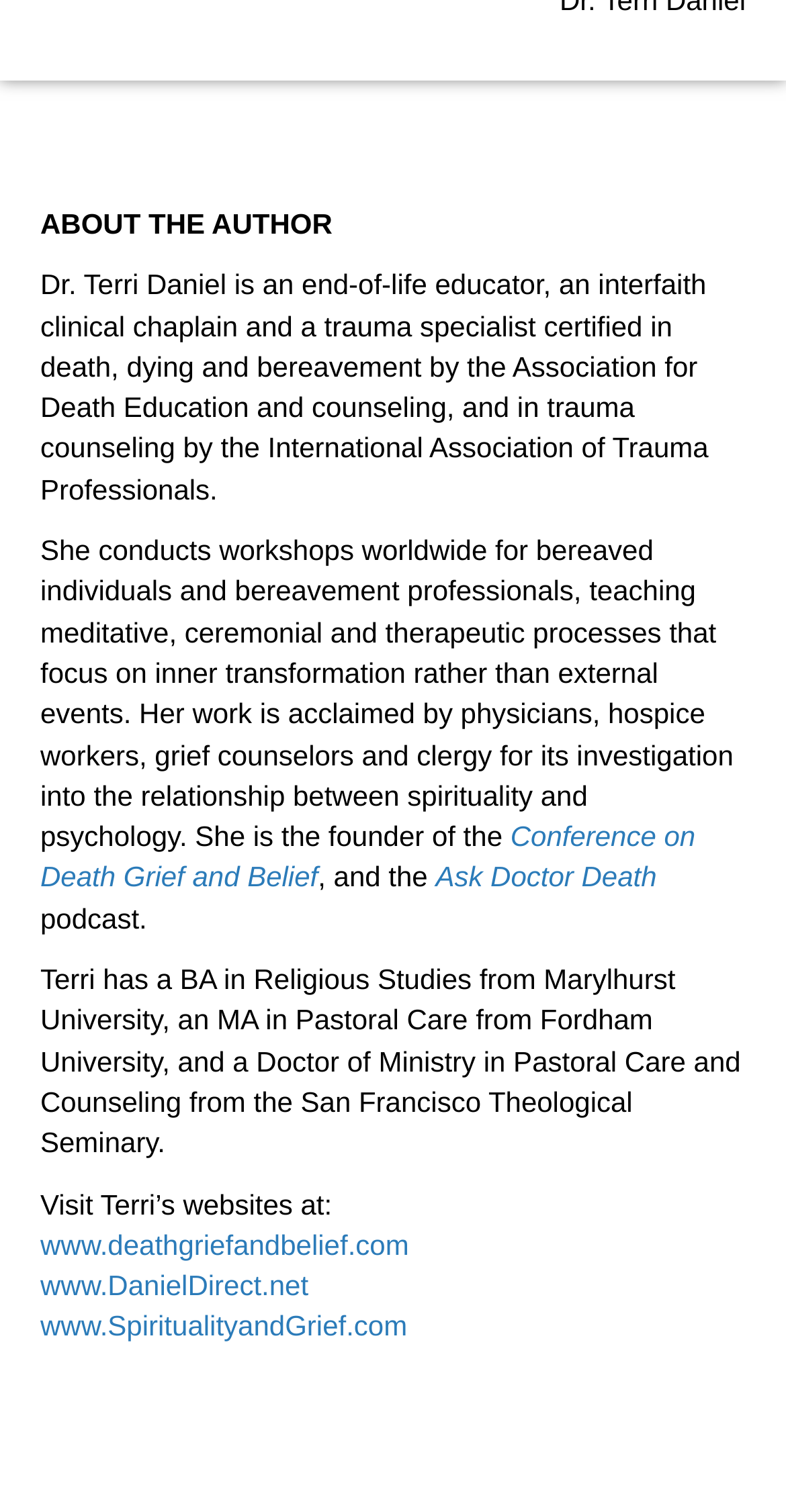From the details in the image, provide a thorough response to the question: What is Terri's educational background?

The webpage mentions that Terri has a BA in Religious Studies from Marylhurst University, an MA in Pastoral Care from Fordham University, and a Doctor of Ministry in Pastoral Care and Counseling from the San Francisco Theological Seminary.